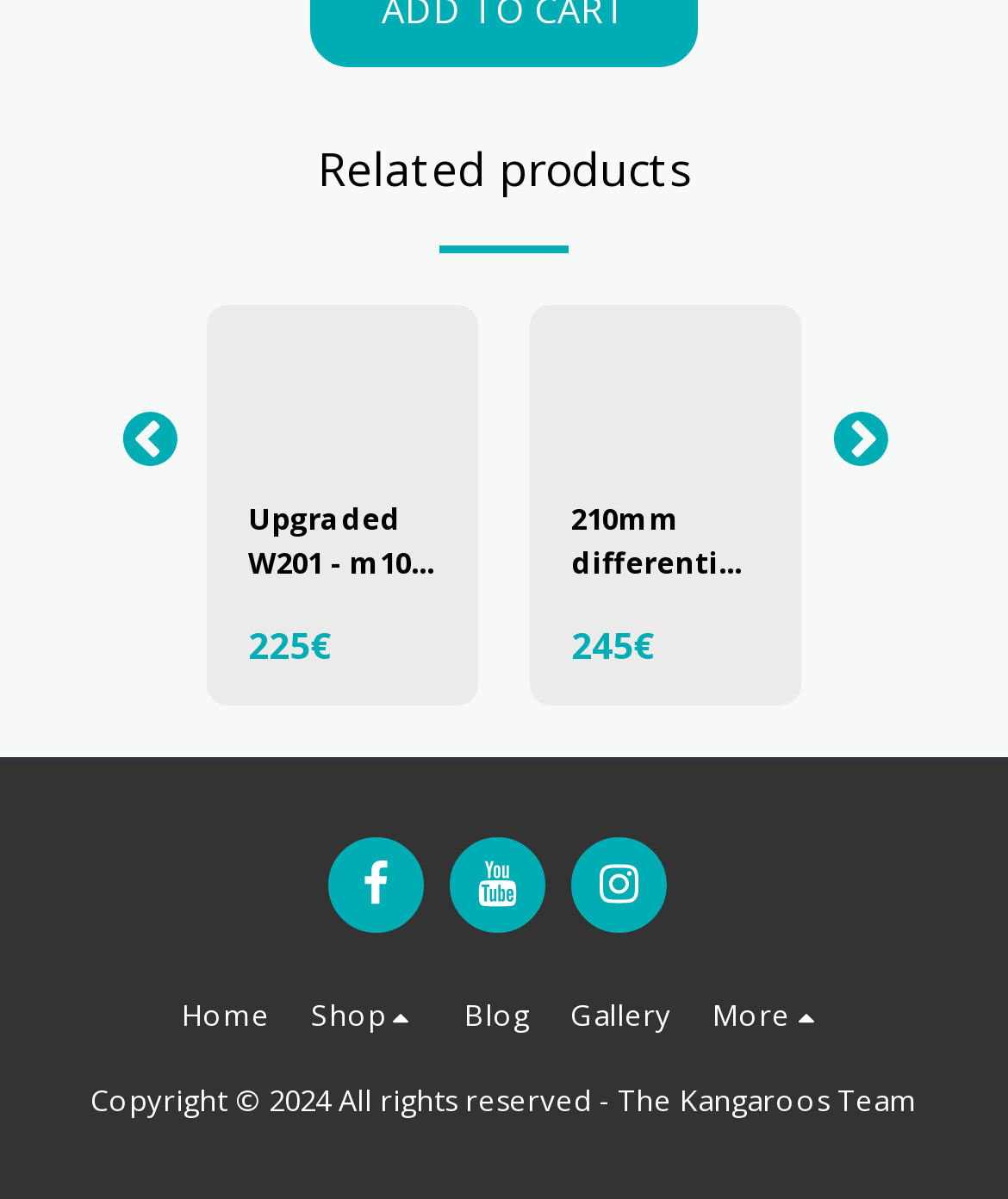Please indicate the bounding box coordinates of the element's region to be clicked to achieve the instruction: "Explore More options". Provide the coordinates as four float numbers between 0 and 1, i.e., [left, top, right, bottom].

[0.706, 0.826, 0.82, 0.869]